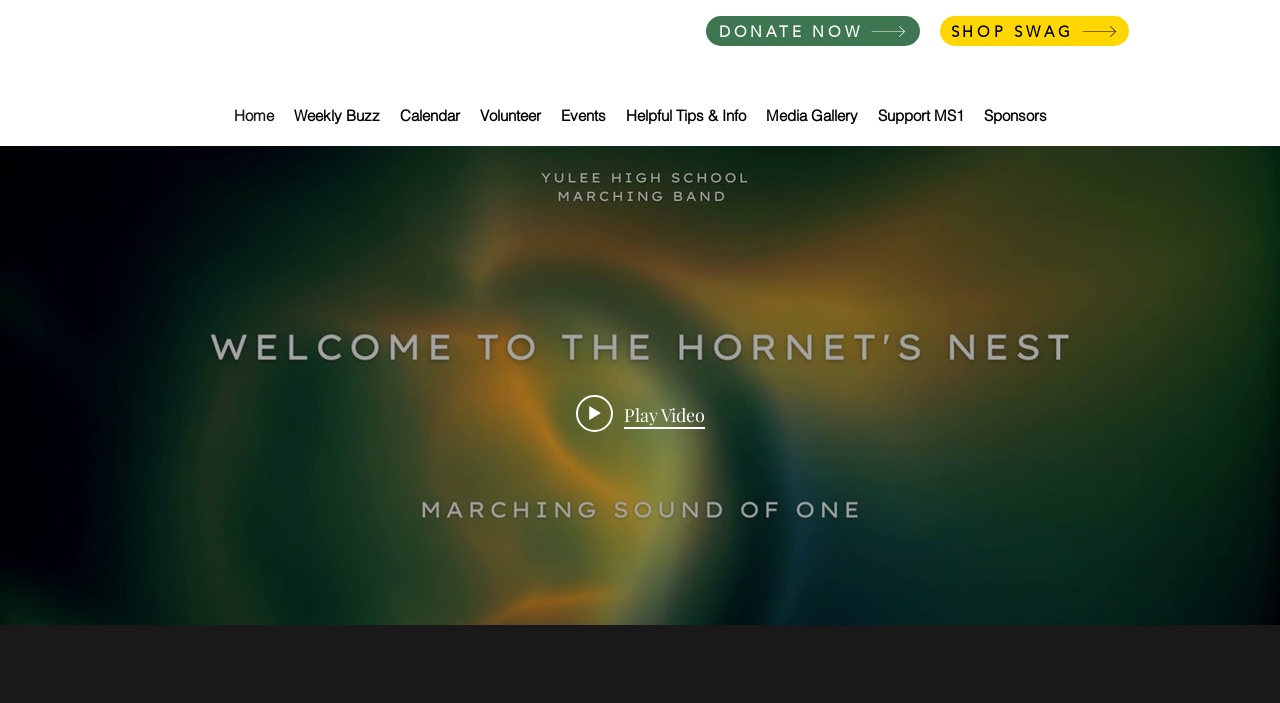Please determine the bounding box coordinates of the element to click in order to execute the following instruction: "Click on the 'DONATE NOW' link". The coordinates should be four float numbers between 0 and 1, specified as [left, top, right, bottom].

[0.552, 0.023, 0.719, 0.065]